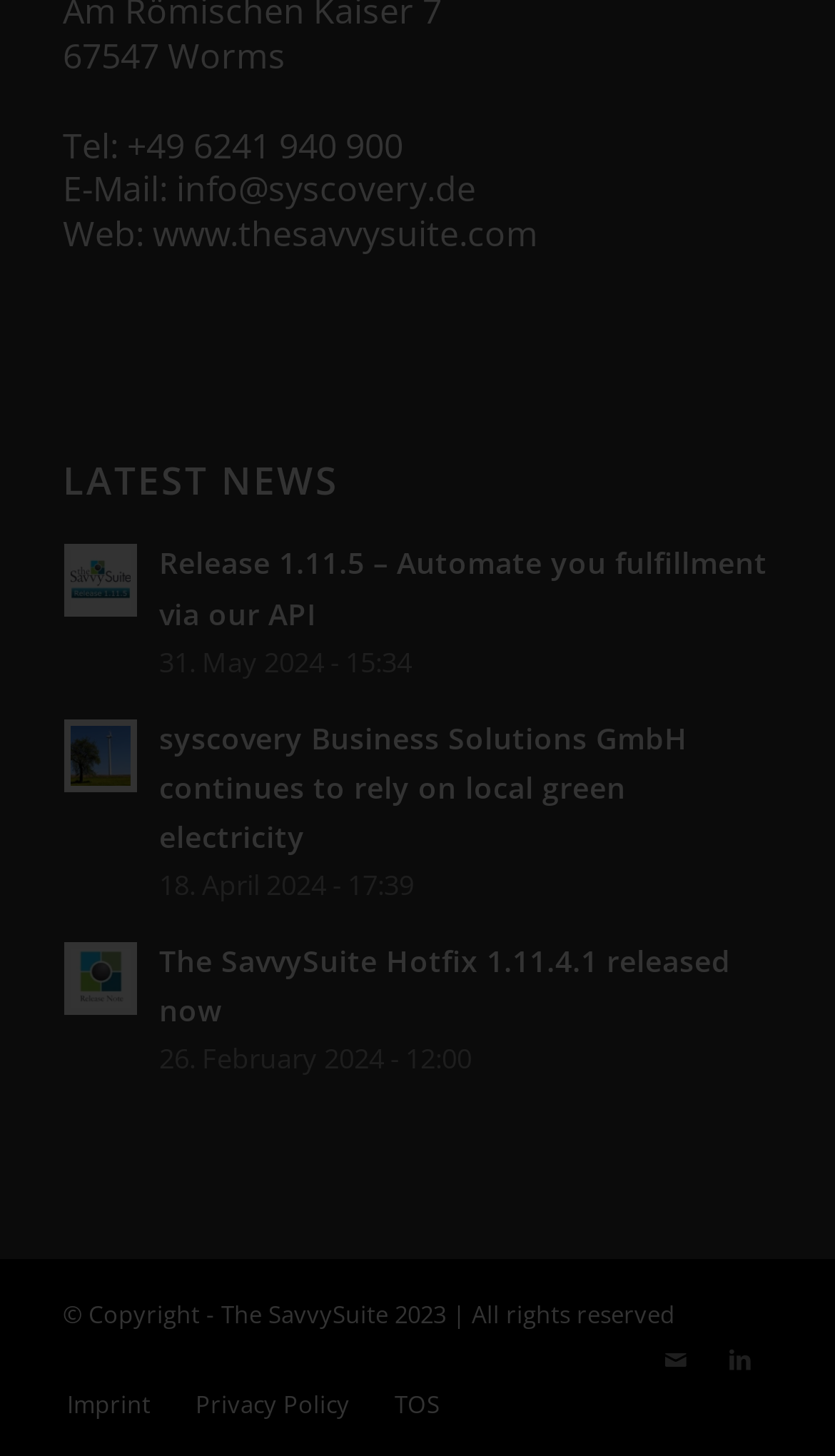What is the website's copyright year?
Give a comprehensive and detailed explanation for the question.

The copyright year can be found at the bottom of the webpage, where it is stated '© Copyright - The SavvySuite 2023 | All rights reserved'.